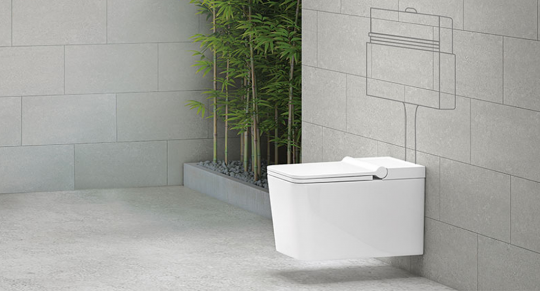What type of plant is on the left?
Please provide a single word or phrase as the answer based on the screenshot.

Bamboo